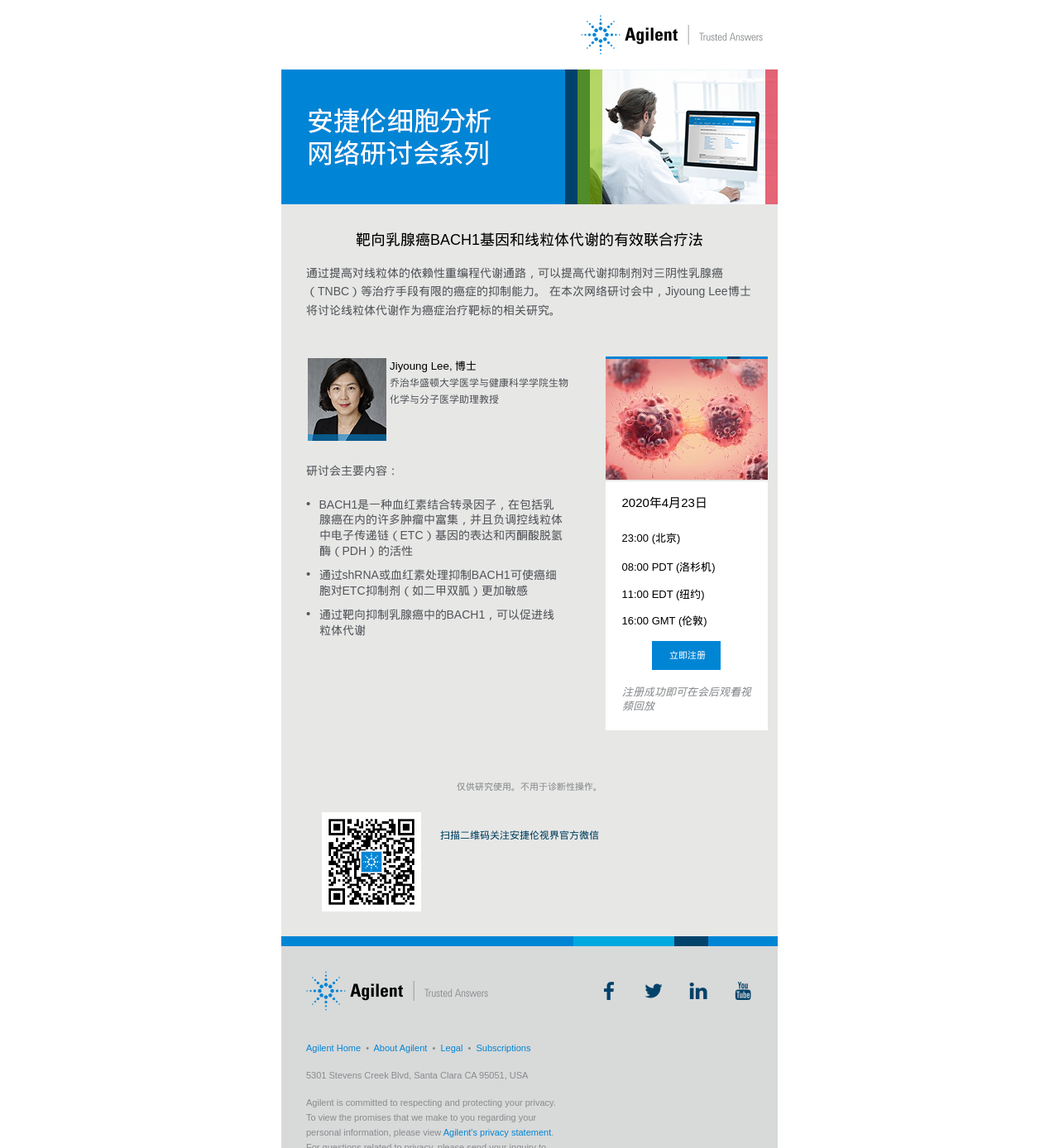Utilize the information from the image to answer the question in detail:
What is the role of BACH1 in cancer cells?

According to the webpage content, BACH1 is a negative regulator of electronic transmission chain (ETC) gene expression and pyruvate dehydrogenase (PDH) activity in cancer cells.